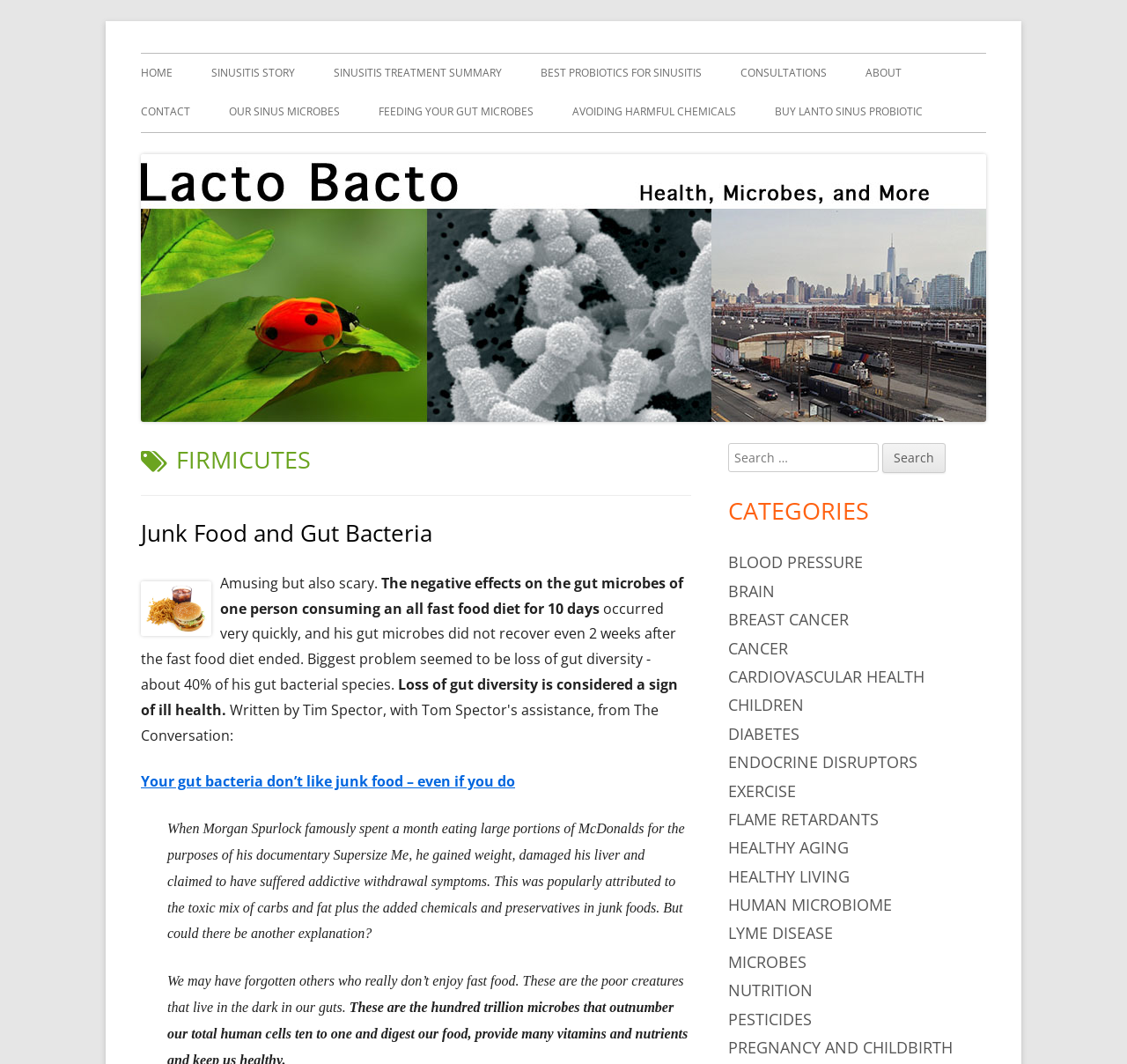Given the description "nutrition", determine the bounding box of the corresponding UI element.

[0.646, 0.921, 0.721, 0.941]